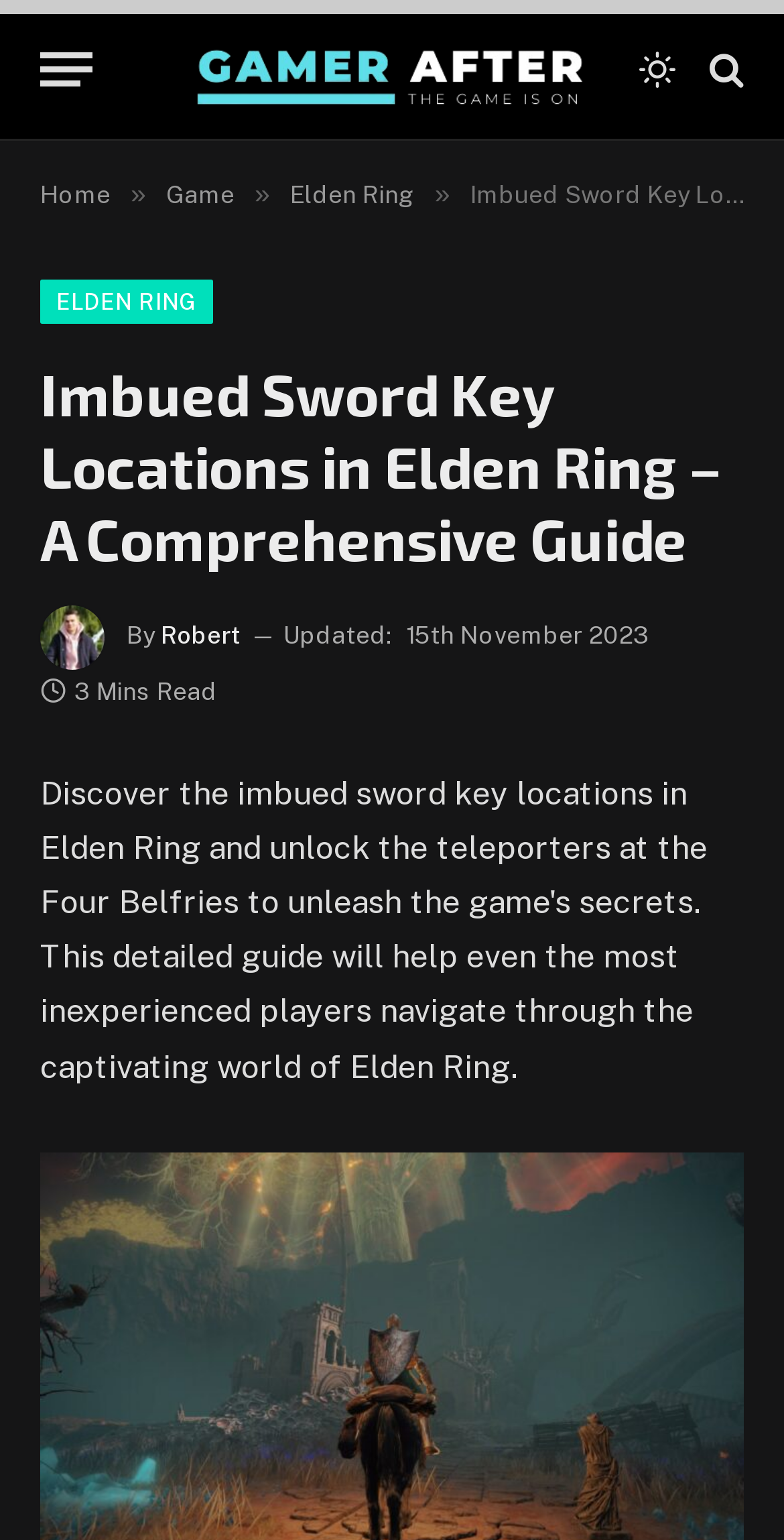Extract the main title from the webpage.

Imbued Sword Key Locations in Elden Ring – A Comprehensive Guide